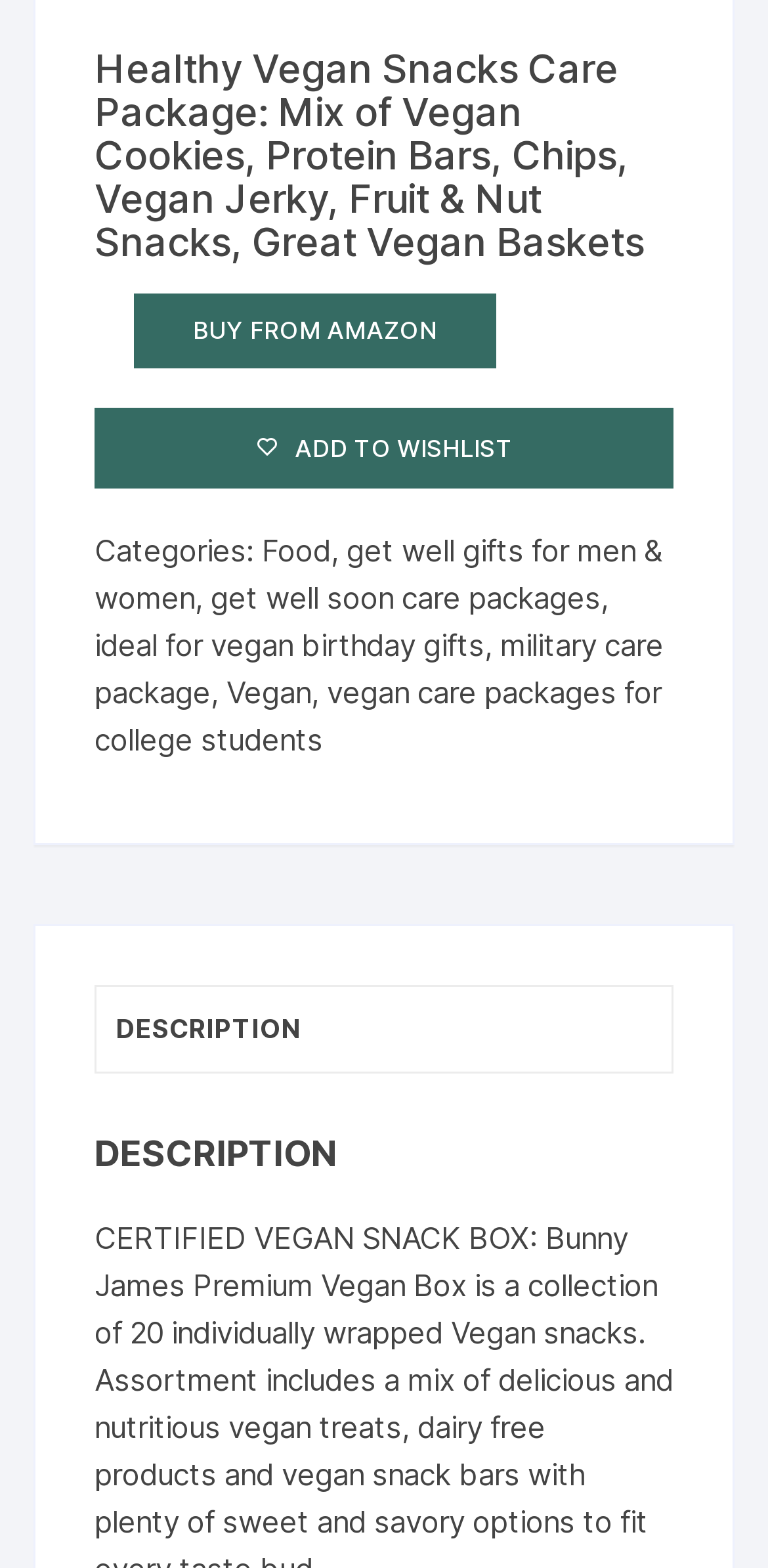Identify the bounding box coordinates of the region I need to click to complete this instruction: "View food category".

[0.341, 0.34, 0.431, 0.363]